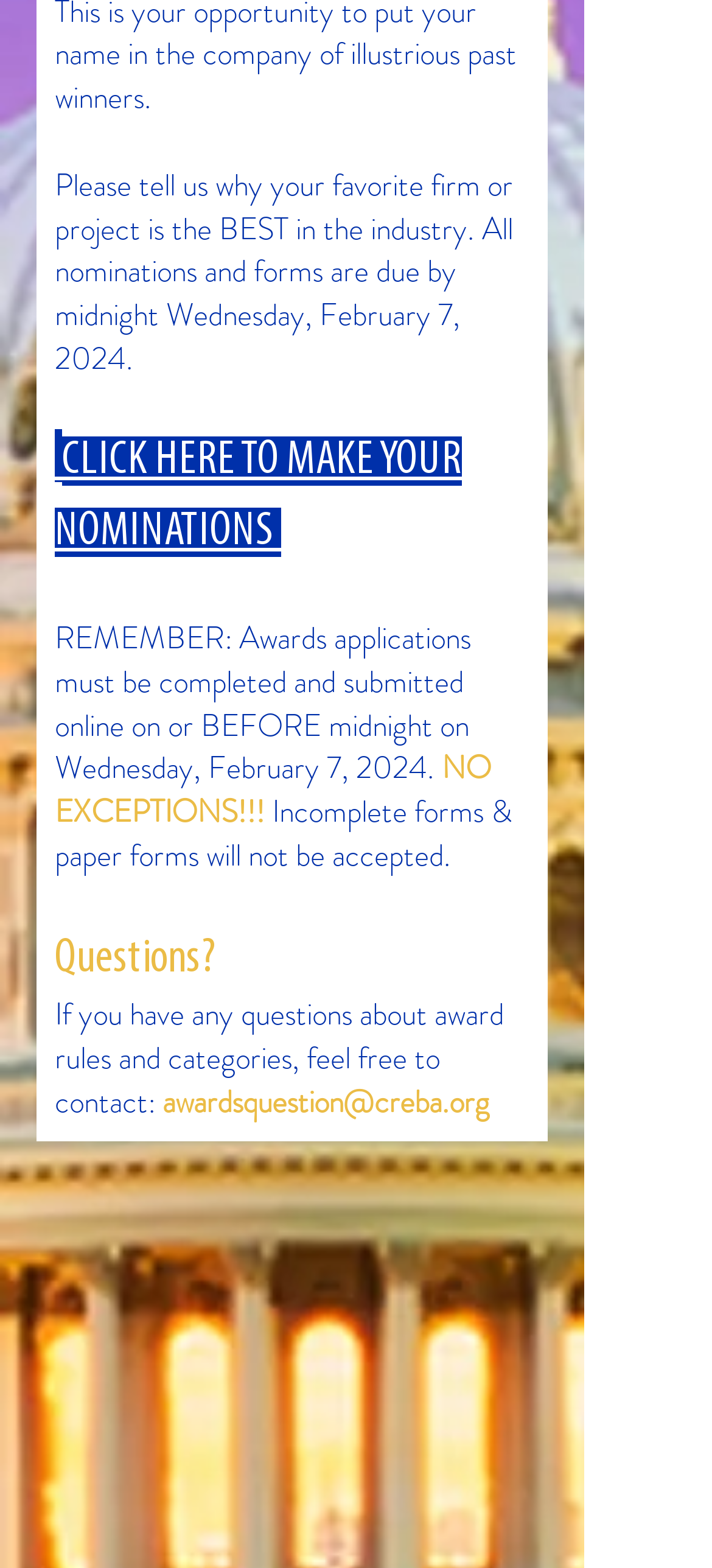What is the contact email for award-related questions?
Please use the visual content to give a single word or phrase answer.

awardsquestion@creba.org